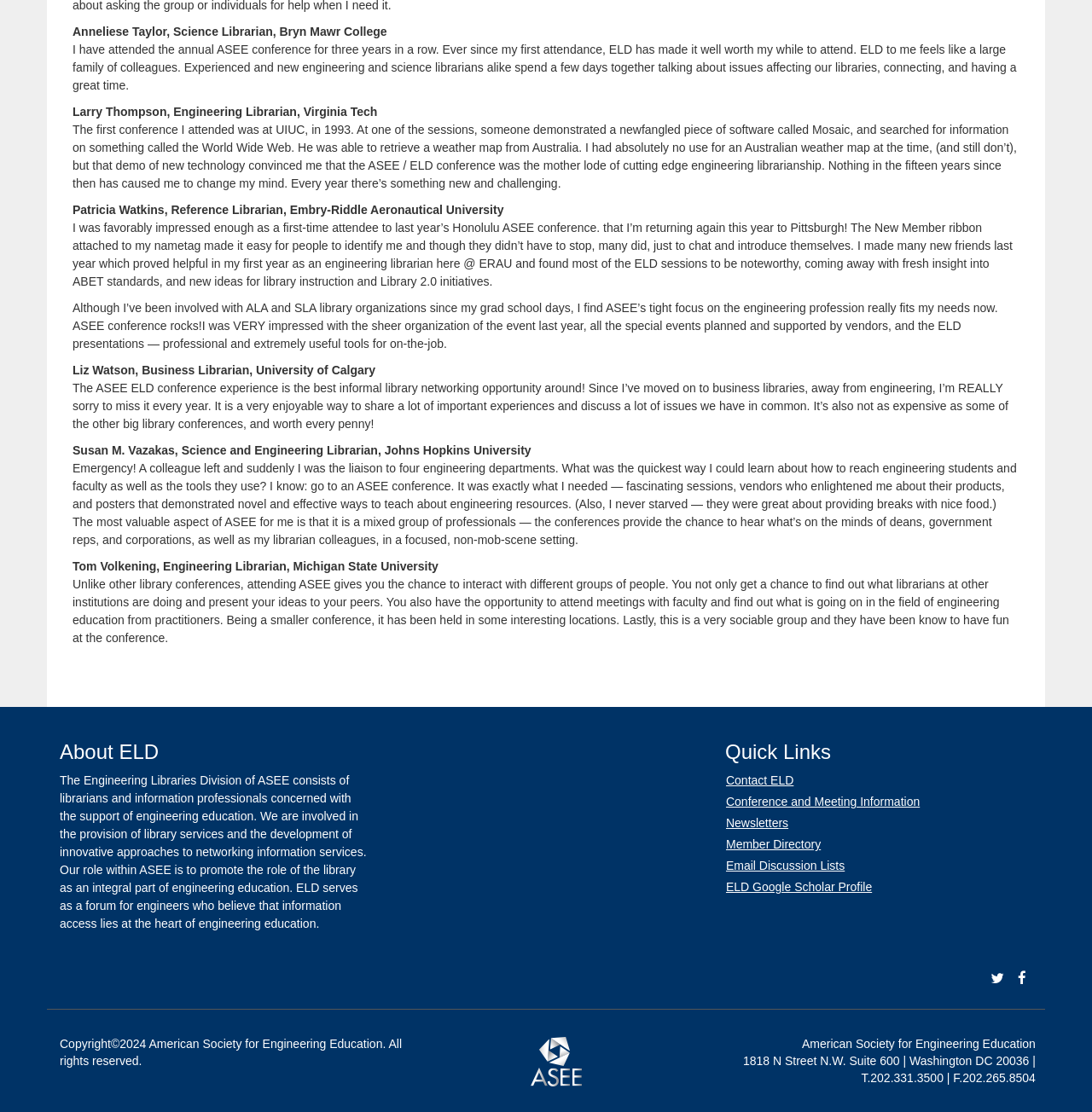Please answer the following question using a single word or phrase: 
How many links are present in the 'Quick Links' section?

5